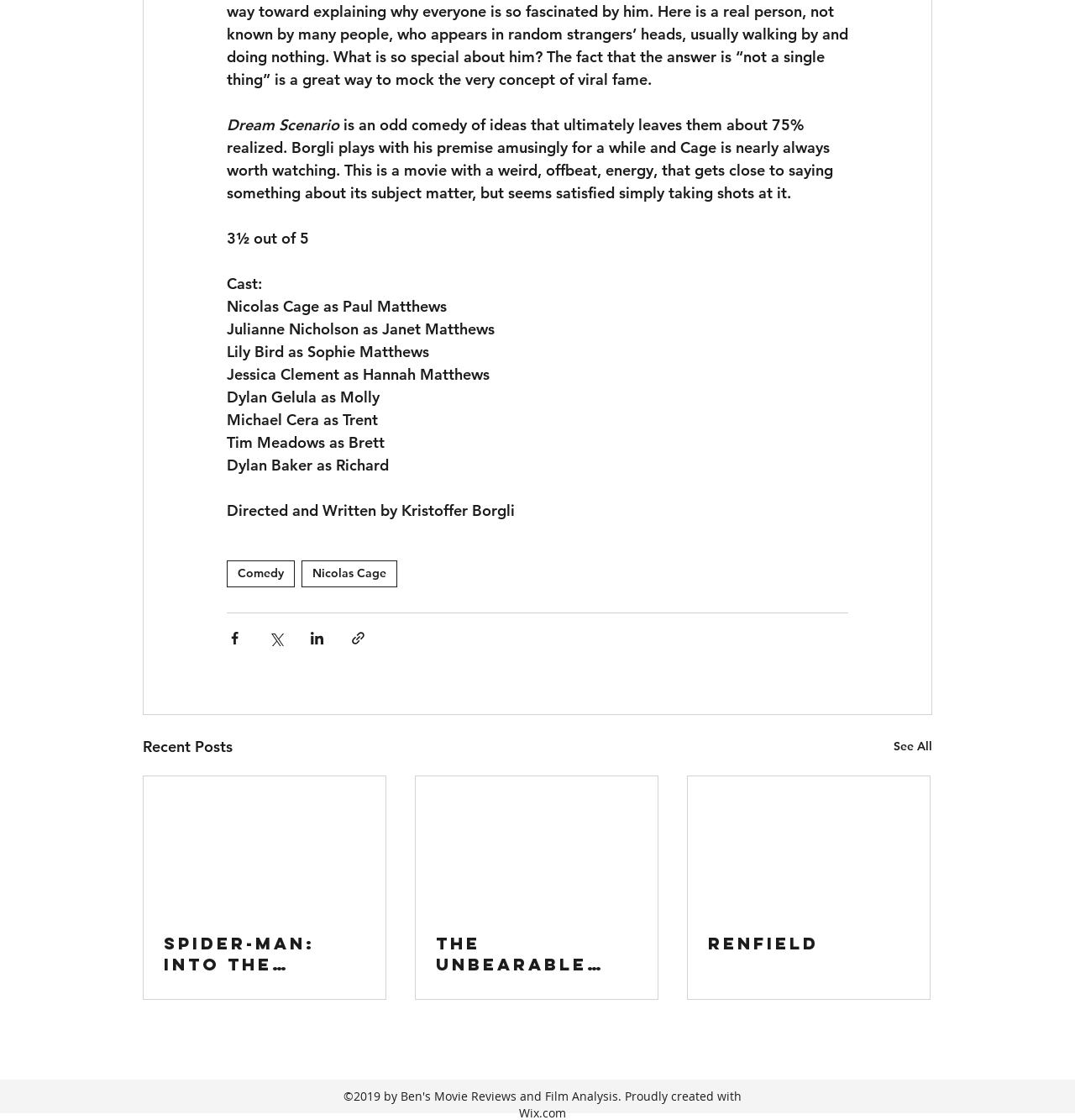Refer to the image and provide a thorough answer to this question:
What is the rating of the movie?

I found the rating of the movie by looking at the text '3½ out of 5' which is located below the title 'Dream Scenario'.